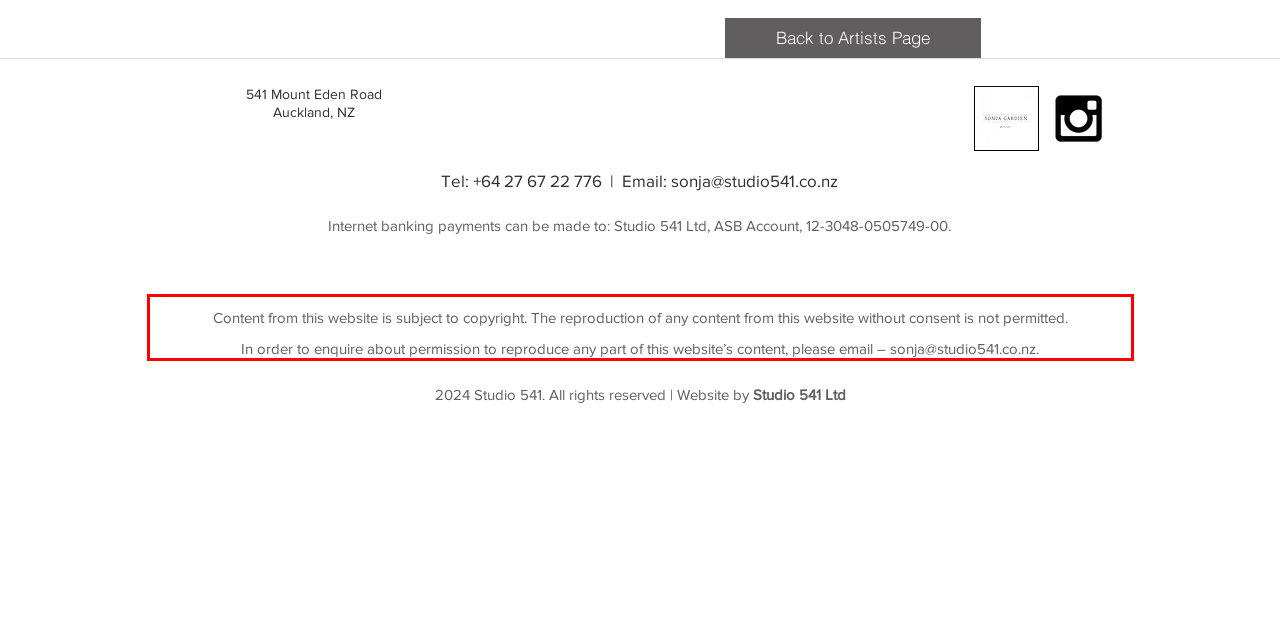Analyze the screenshot of the webpage that features a red bounding box and recognize the text content enclosed within this red bounding box.

Content from this website is subject to copyright. The reproduction of any content from this website without consent is not permitted. In order to enquire about permission to reproduce any part of this website’s content, please email – sonja@studio541.co.nz.